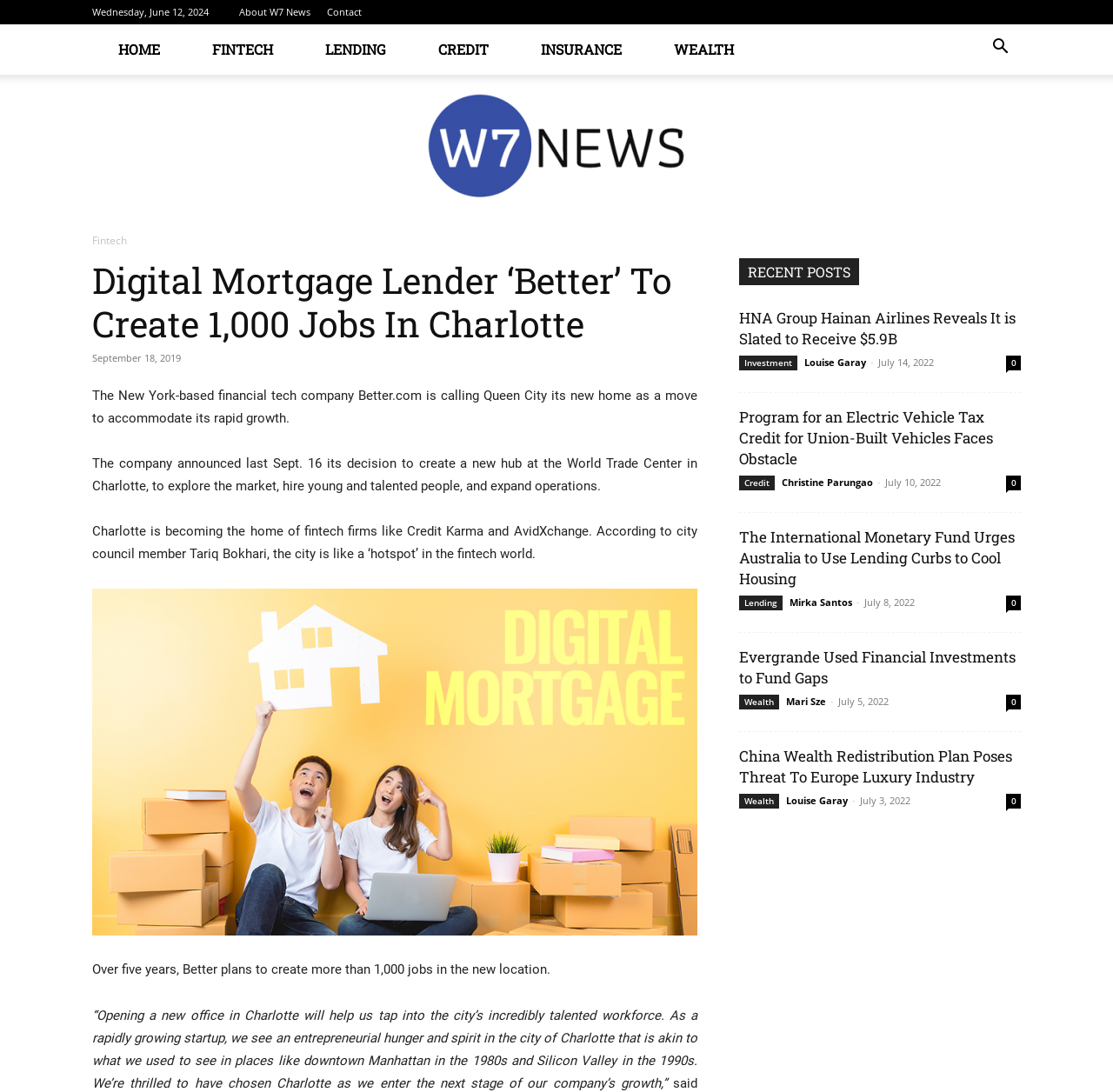Could you determine the bounding box coordinates of the clickable element to complete the instruction: "Click on 'FINTECH'"? Provide the coordinates as four float numbers between 0 and 1, i.e., [left, top, right, bottom].

[0.167, 0.022, 0.269, 0.068]